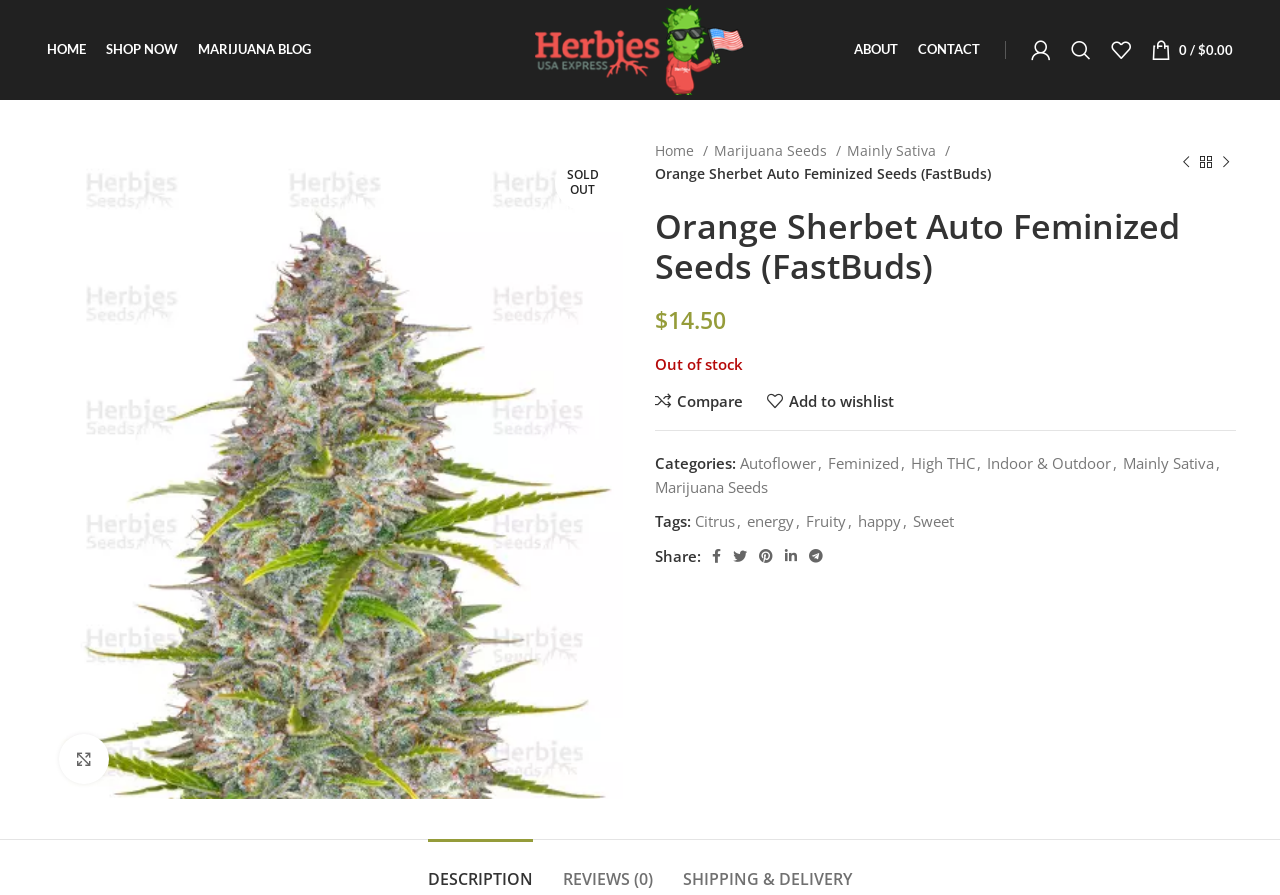Offer an in-depth caption of the entire webpage.

This webpage is about Orange Sherbet Auto Feminized Seeds by FastBuds, a product for cannabis enthusiasts. At the top, there is a main navigation menu with links to "HOME", "SHOP NOW", and "MARIJUANA BLOG". Next to it is the logo of Herbies USA Express, accompanied by an image. Below the logo, there is a secondary navigation menu with links to "ABOUT", "CONTACT", and a search bar.

On the left side of the page, there is a large image of the product, with a "SOLD OUT" label on top of it. Below the image, there is a breadcrumb navigation menu showing the product's category hierarchy, from "Home" to "Marijuana Seeds" to "Mainly Sativa". The product's name, "Orange Sherbet Auto Feminized Seeds (FastBuds)", is displayed prominently.

To the right of the image, there is a section with product information, including the price ($14.50), a "Compare" button, and an "Add to wishlist" button. Below this section, there are lists of categories and tags related to the product, such as "Autoflower", "Feminized", "High THC", and "Citrus".

At the bottom of the page, there are social media links to share the product on Facebook, Twitter, Pinterest, LinkedIn, and Telegram.